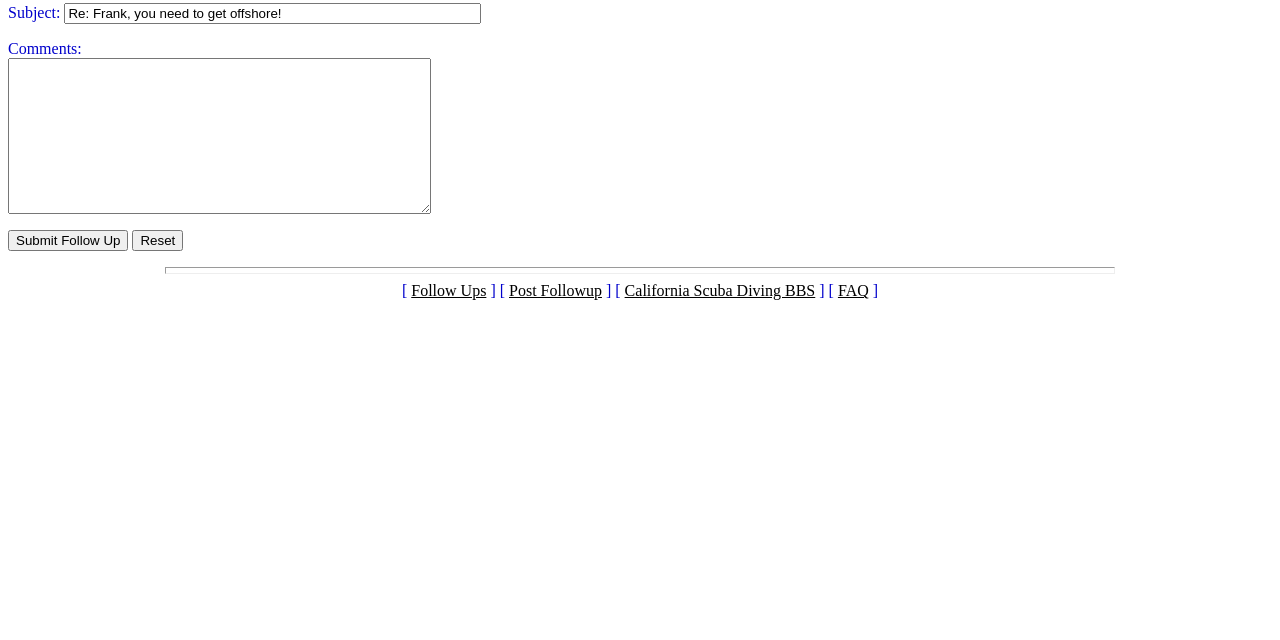Using the provided element description "California Scuba Diving BBS", determine the bounding box coordinates of the UI element.

[0.488, 0.441, 0.637, 0.468]